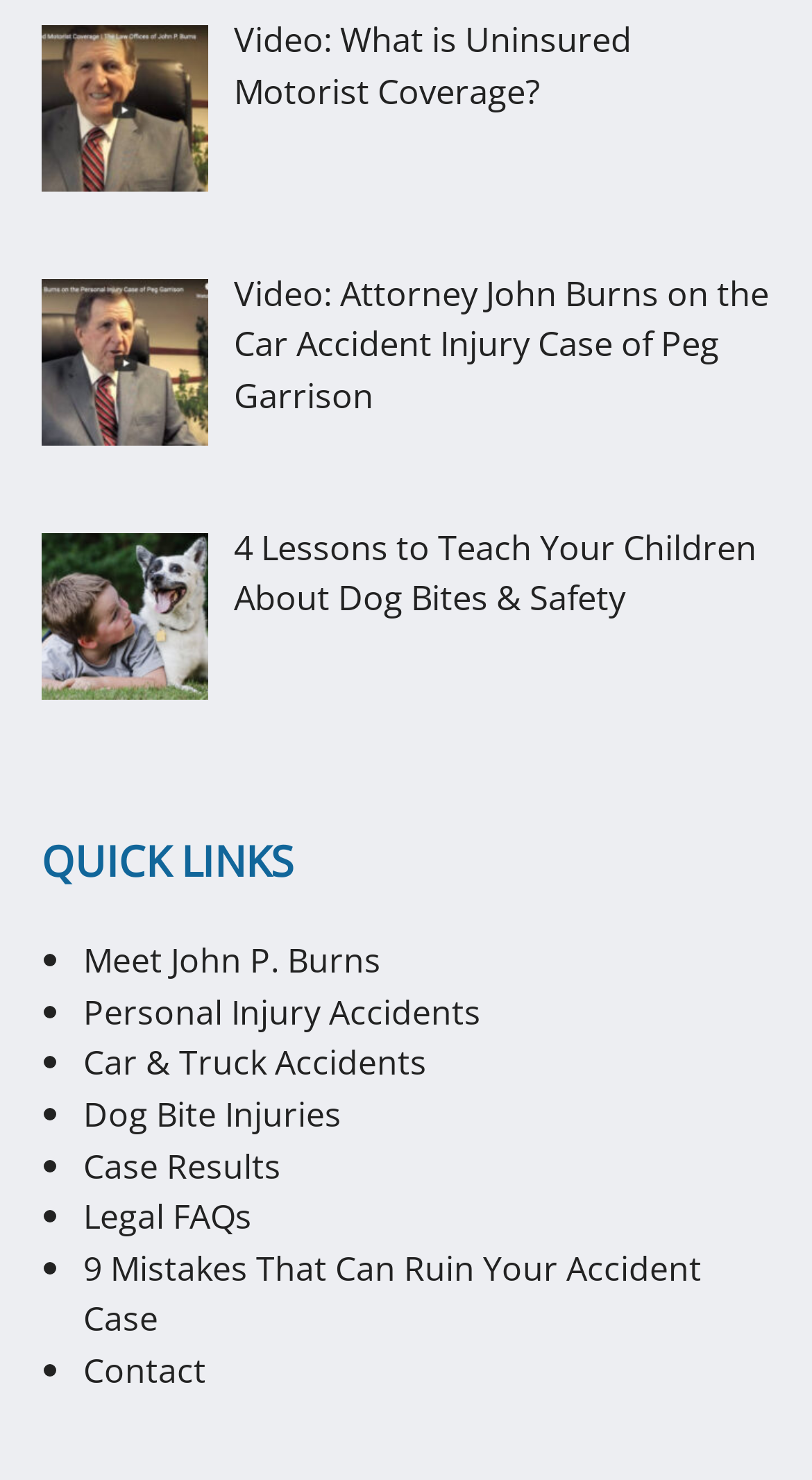Given the description Contact, predict the bounding box coordinates of the UI element. Ensure the coordinates are in the format (top-left x, top-left y, bottom-right x, bottom-right y) and all values are between 0 and 1.

[0.103, 0.911, 0.254, 0.942]